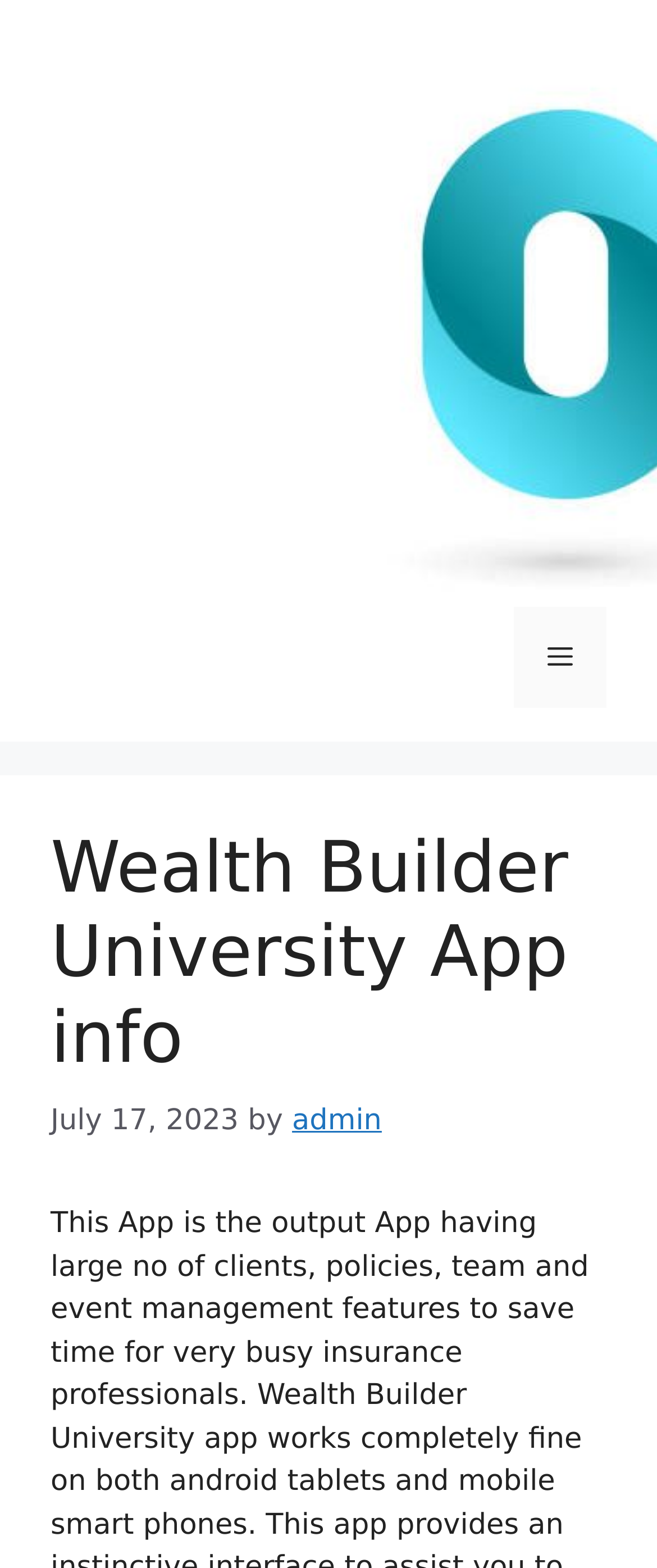Respond to the question below with a single word or phrase:
What is the main topic of the webpage?

Wealth Builder University App info